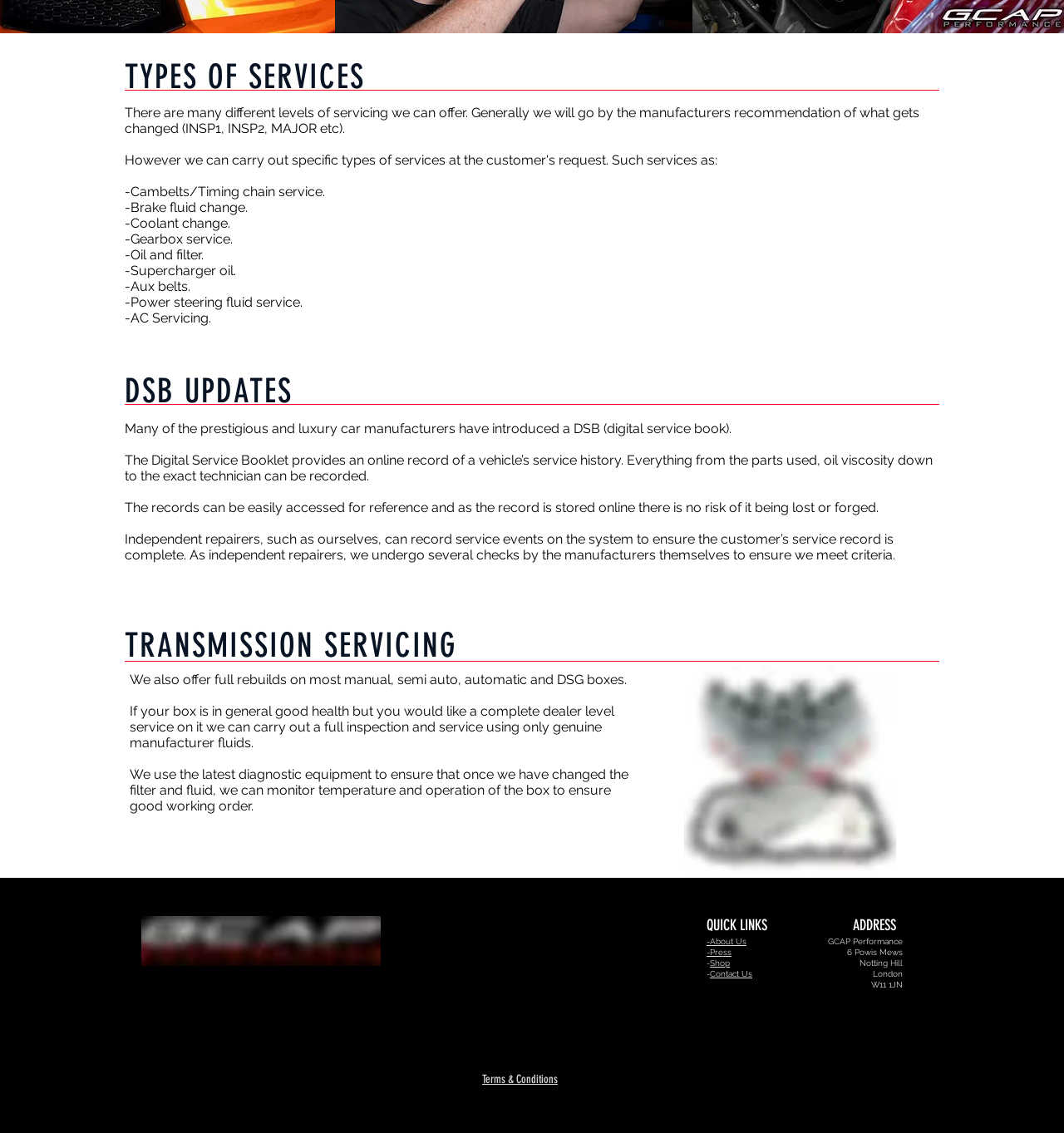Where is GCAP Performance located?
Give a comprehensive and detailed explanation for the question.

The webpage provides an address section, which mentions that GCAP Performance is located at 6 Powis Mews, Notting Hill, London, W11 1JN.